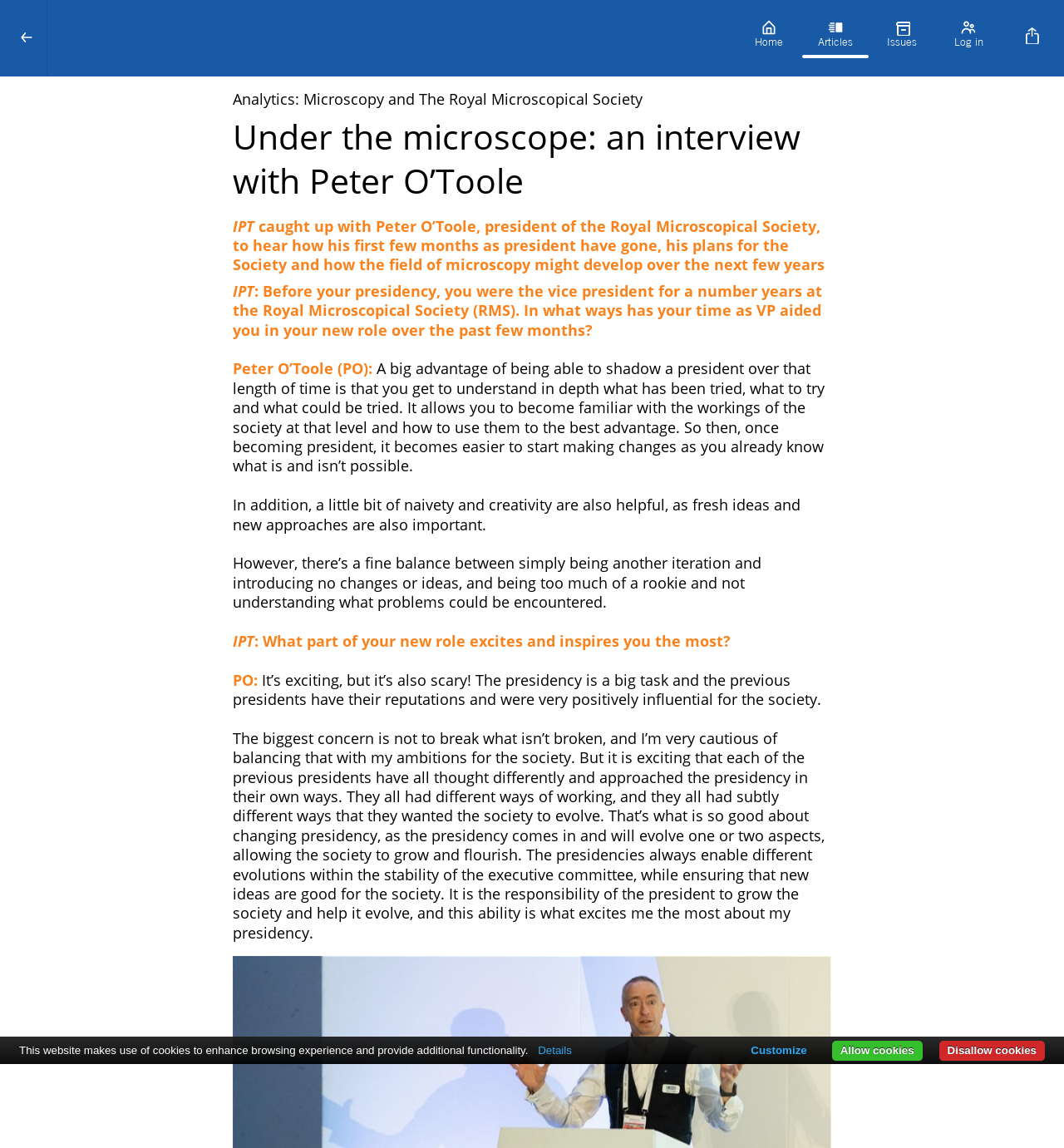Please determine the bounding box coordinates of the element's region to click for the following instruction: "Click the Home link".

[0.691, 0.01, 0.754, 0.056]